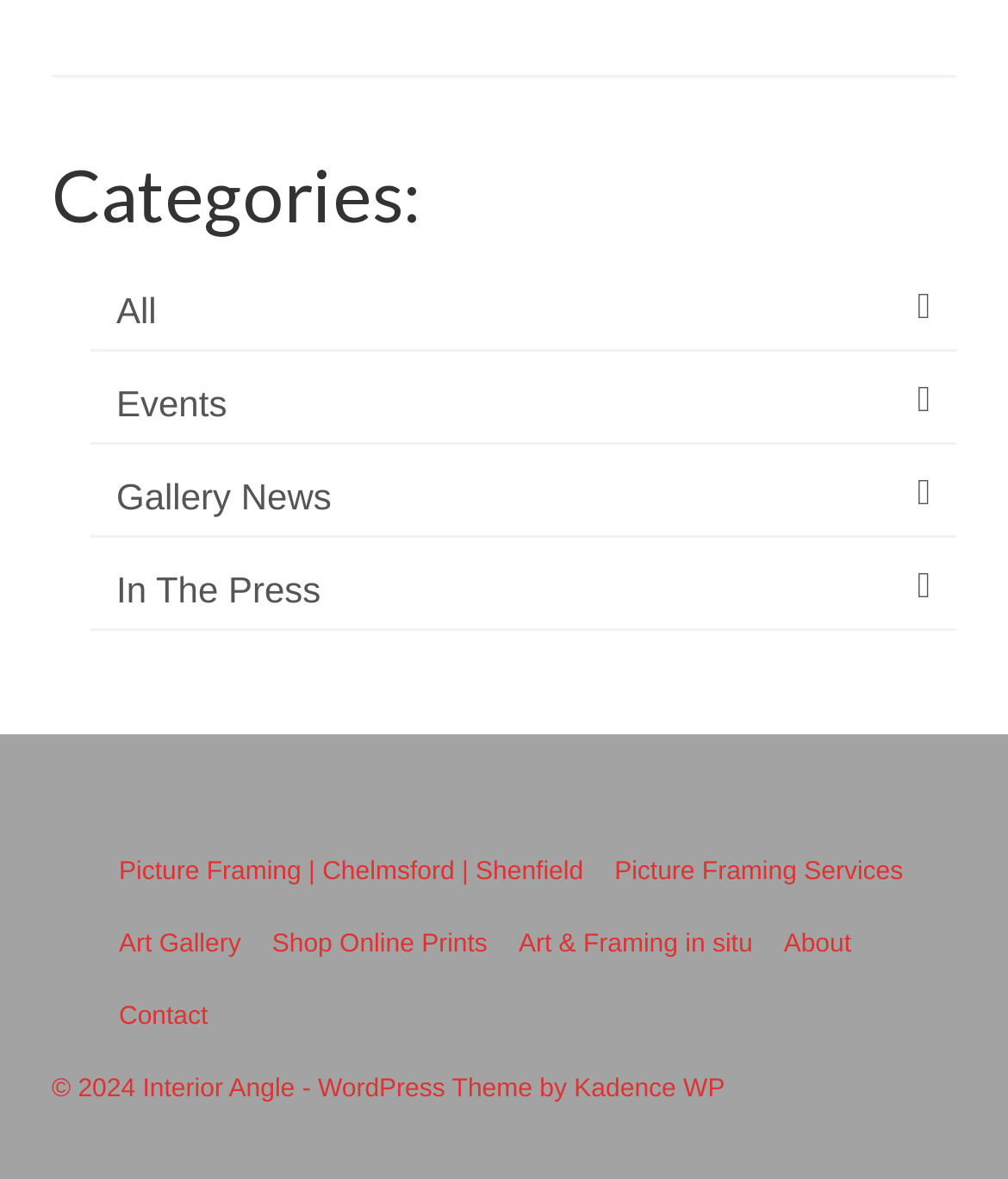Highlight the bounding box coordinates of the region I should click on to meet the following instruction: "Visit Kadence WP website".

[0.57, 0.912, 0.719, 0.936]